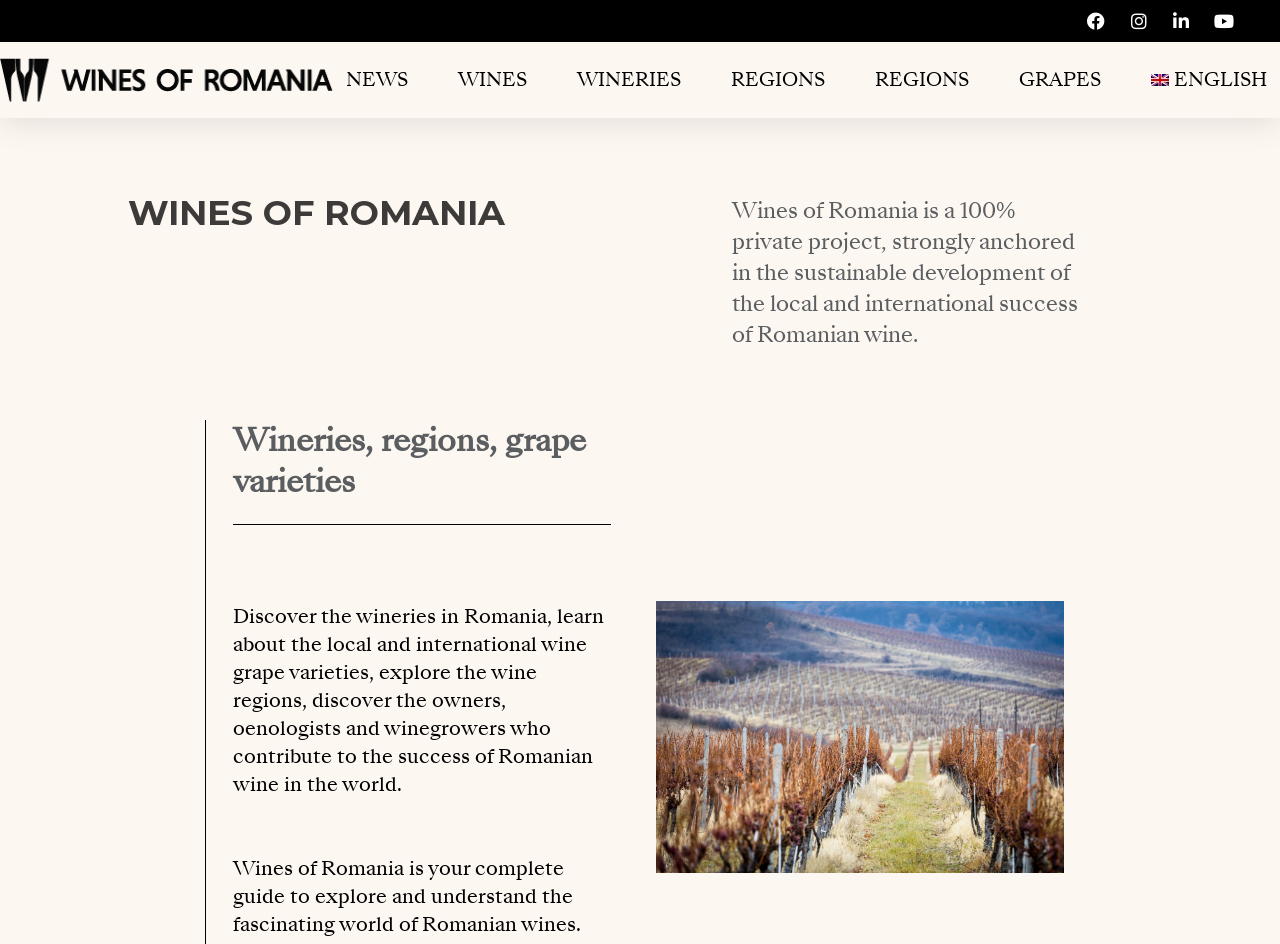Please identify the webpage's heading and generate its text content.

WINES OF ROMANIA